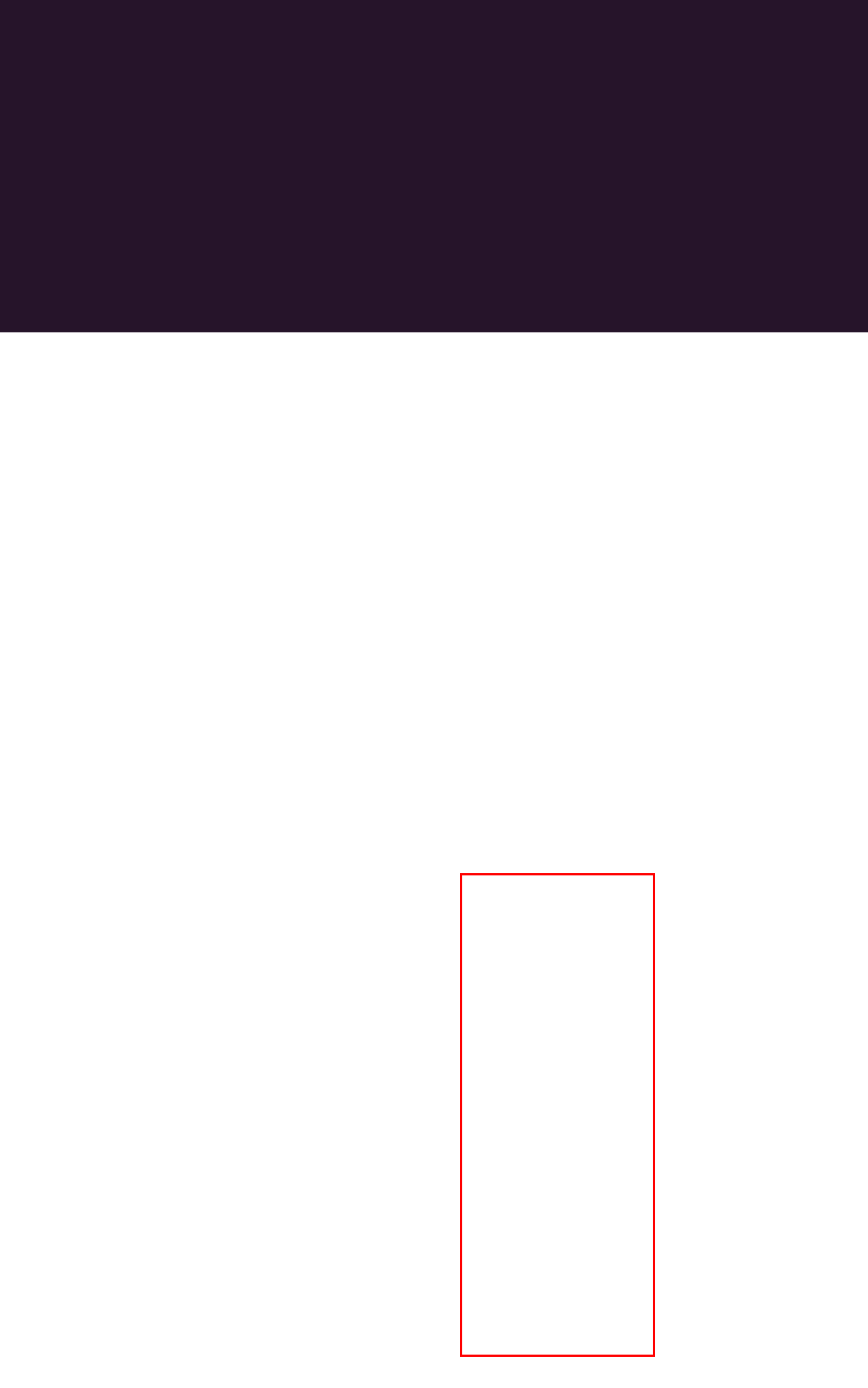By examining the provided screenshot of a webpage, recognize the text within the red bounding box and generate its text content.

Gowanlea's comfortable and spacious guest lounge complete with lovely wood burner and TV with satellite, Netflix and Plex that has over 300 DVDs!